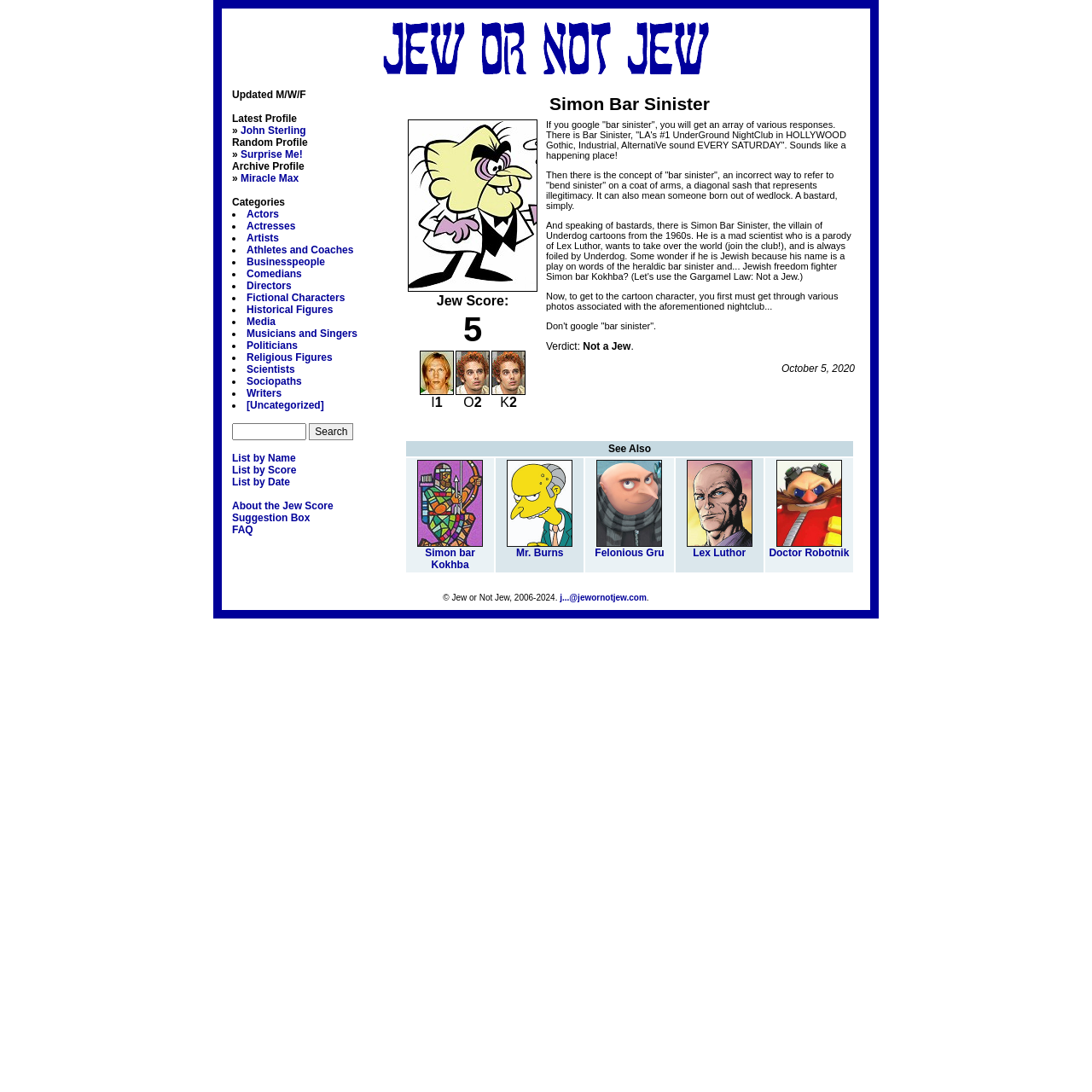Find the bounding box coordinates of the element I should click to carry out the following instruction: "Search".

[0.283, 0.388, 0.324, 0.403]